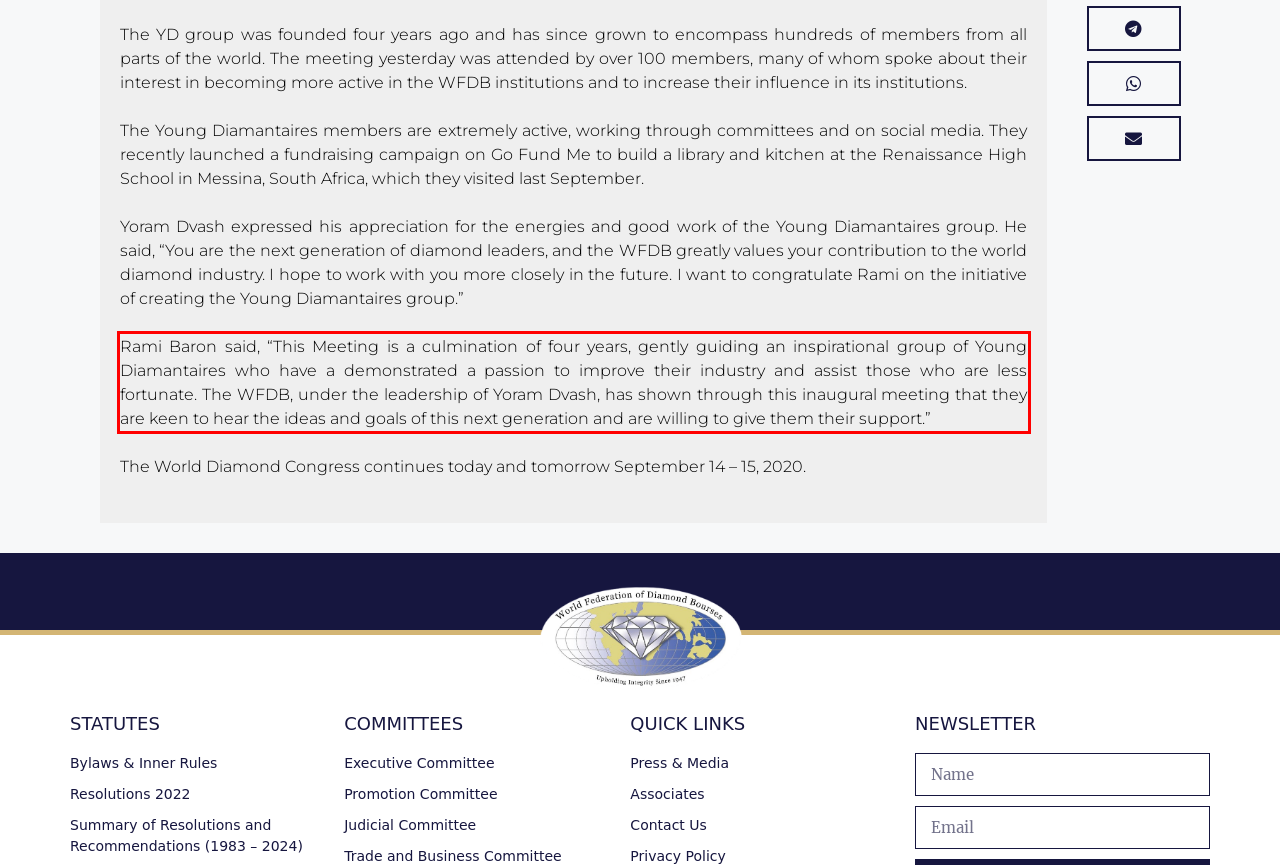Please take the screenshot of the webpage, find the red bounding box, and generate the text content that is within this red bounding box.

Rami Baron said, “This Meeting is a culmination of four years, gently guiding an inspirational group of Young Diamantaires who have a demonstrated a passion to improve their industry and assist those who are less fortunate. The WFDB, under the leadership of Yoram Dvash, has shown through this inaugural meeting that they are keen to hear the ideas and goals of this next generation and are willing to give them their support.”